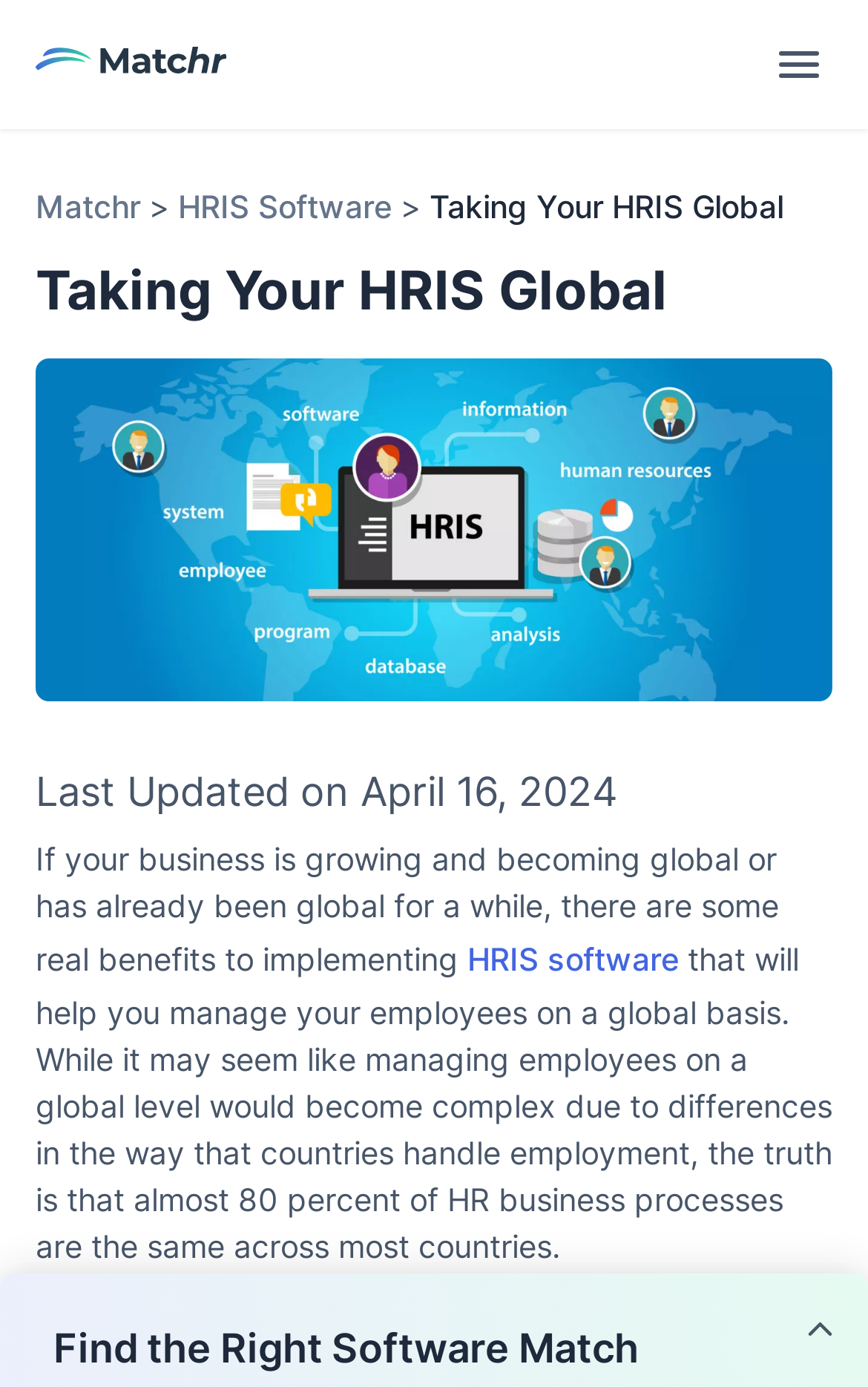Create a detailed narrative of the webpage’s visual and textual elements.

The webpage is about Global HRIS Systems, specifically discussing the benefits of implementing HRIS software for global companies. At the top left, there is a link to "Best HR Software" accompanied by a small image. On the top right, a "burger menu" button is located. 

When the burger menu is expanded, it reveals a set of links, including "Matchr", "HRIS Software", and "Taking Your HRIS Global". Below the burger menu, a large header "Taking Your HRIS Global" is prominently displayed, accompanied by an image related to HRIS Human Resources Information System.

Underneath the header, there is a section with a "Last Updated on" label, followed by the date "April 16, 2024". The main content of the webpage starts with a paragraph discussing the benefits of implementing HRIS software for global companies, which includes a link to "HRIS software". The text continues to explain that while managing employees globally may seem complex, most HR business processes are the same across countries.

At the bottom of the page, a heading "Find the Right Software Match" is displayed, accompanied by a small image on the right side.